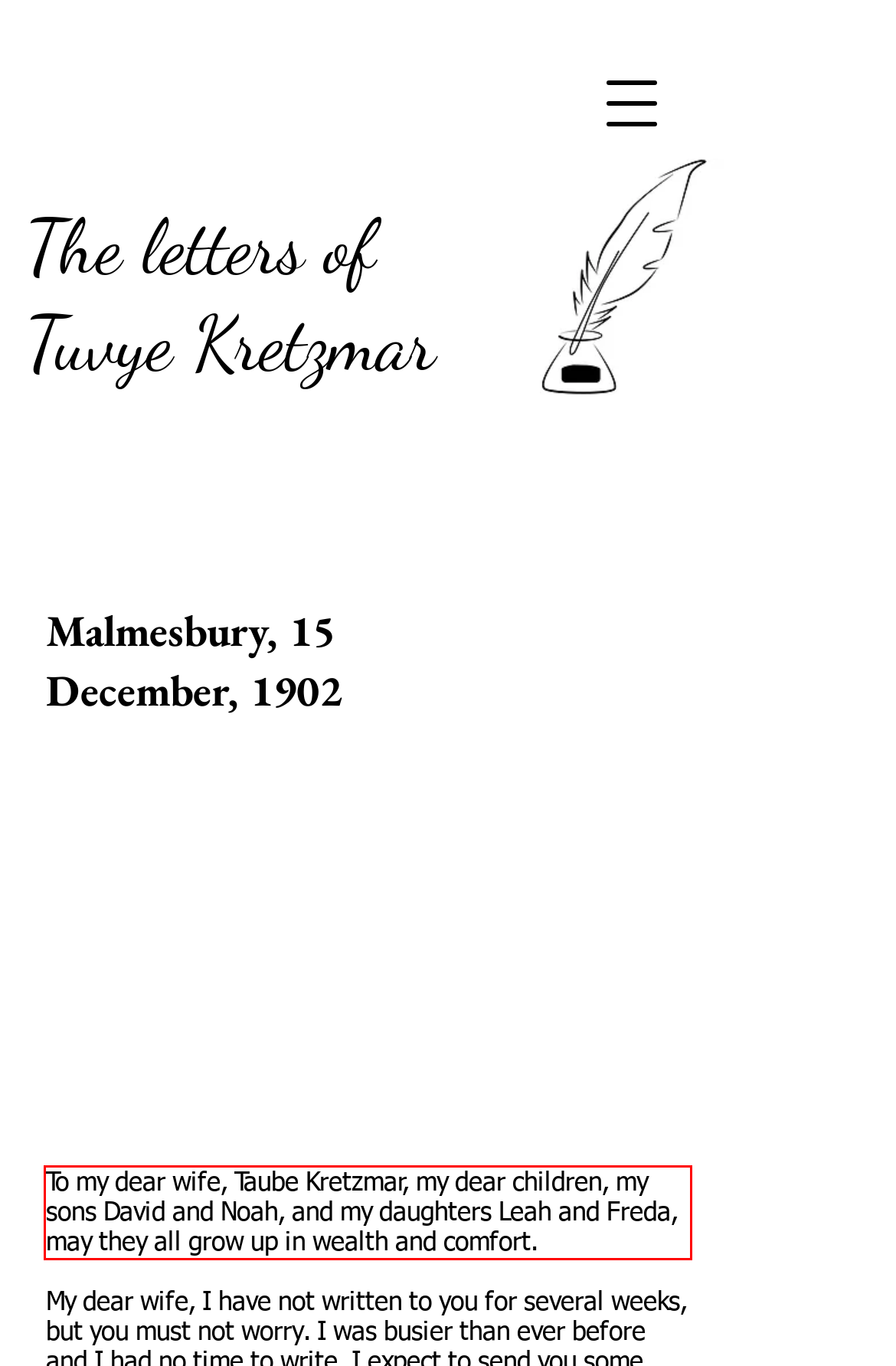Identify and extract the text within the red rectangle in the screenshot of the webpage.

To my dear wife, Taube Kretzmar, my dear children, my sons David and Noah, and my daughters Leah and Freda, may they all grow up in wealth and comfort.